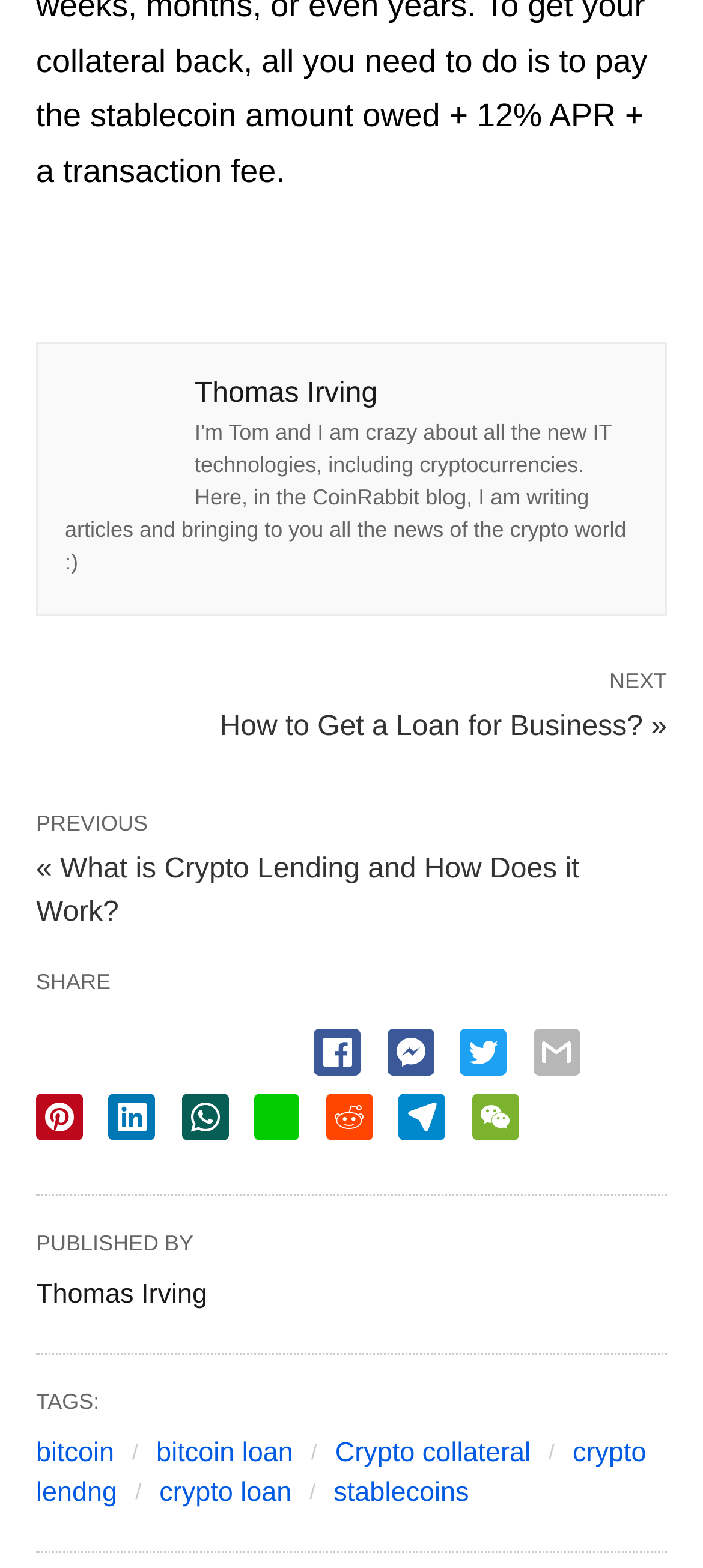Please provide a detailed answer to the question below based on the screenshot: 
What is the name of the author?

The author's name is mentioned twice on the webpage, once as a static text element 'Thomas Irving' with bounding box coordinates [0.277, 0.241, 0.537, 0.261] and again as a static text element 'Thomas Irving' with bounding box coordinates [0.051, 0.816, 0.295, 0.835].